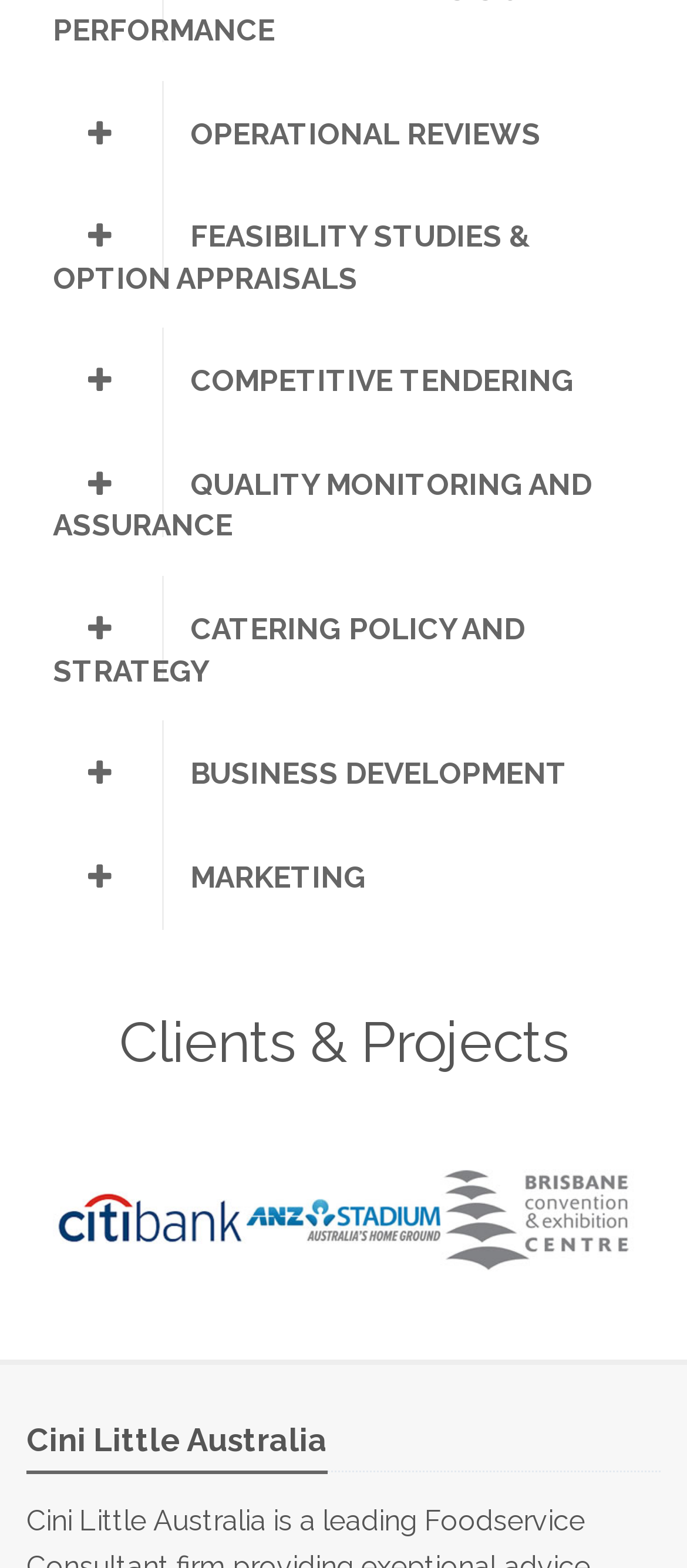Answer the following in one word or a short phrase: 
What is the last tab on the webpage?

MARKETING